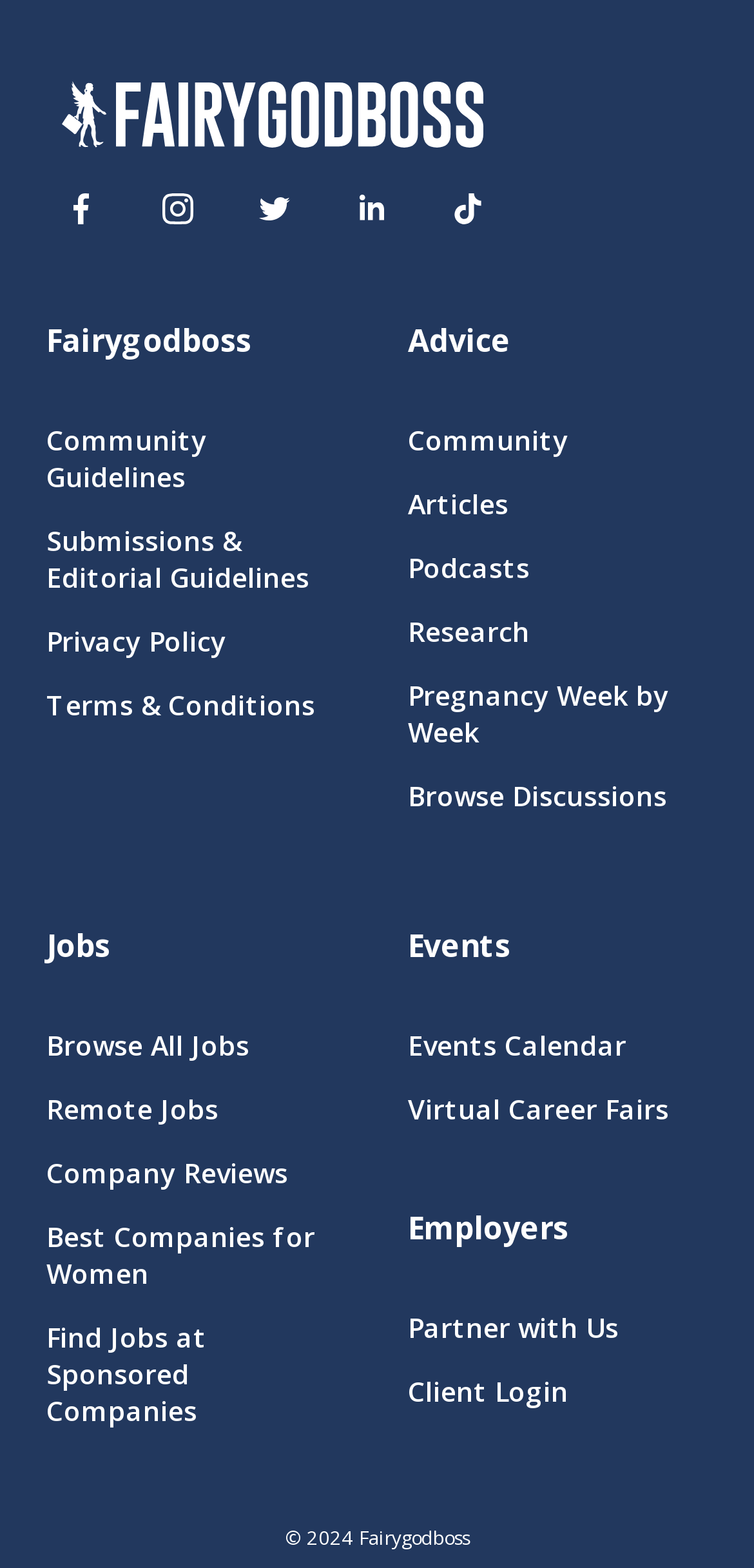Show me the bounding box coordinates of the clickable region to achieve the task as per the instruction: "Browse Discussions".

[0.541, 0.496, 0.938, 0.519]